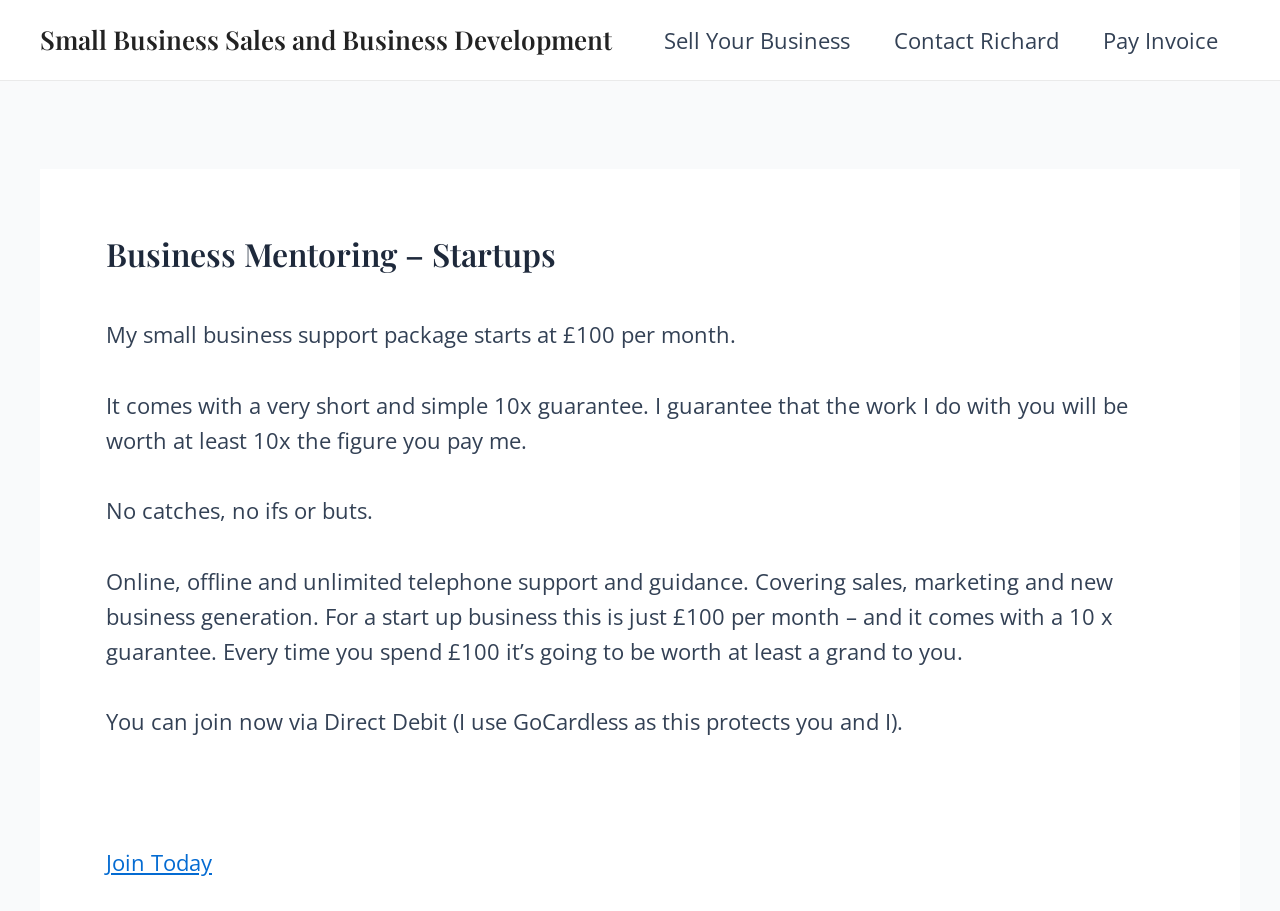What is the purpose of the business mentor's work?
Look at the image and answer the question with a single word or phrase.

To generate sales and business development